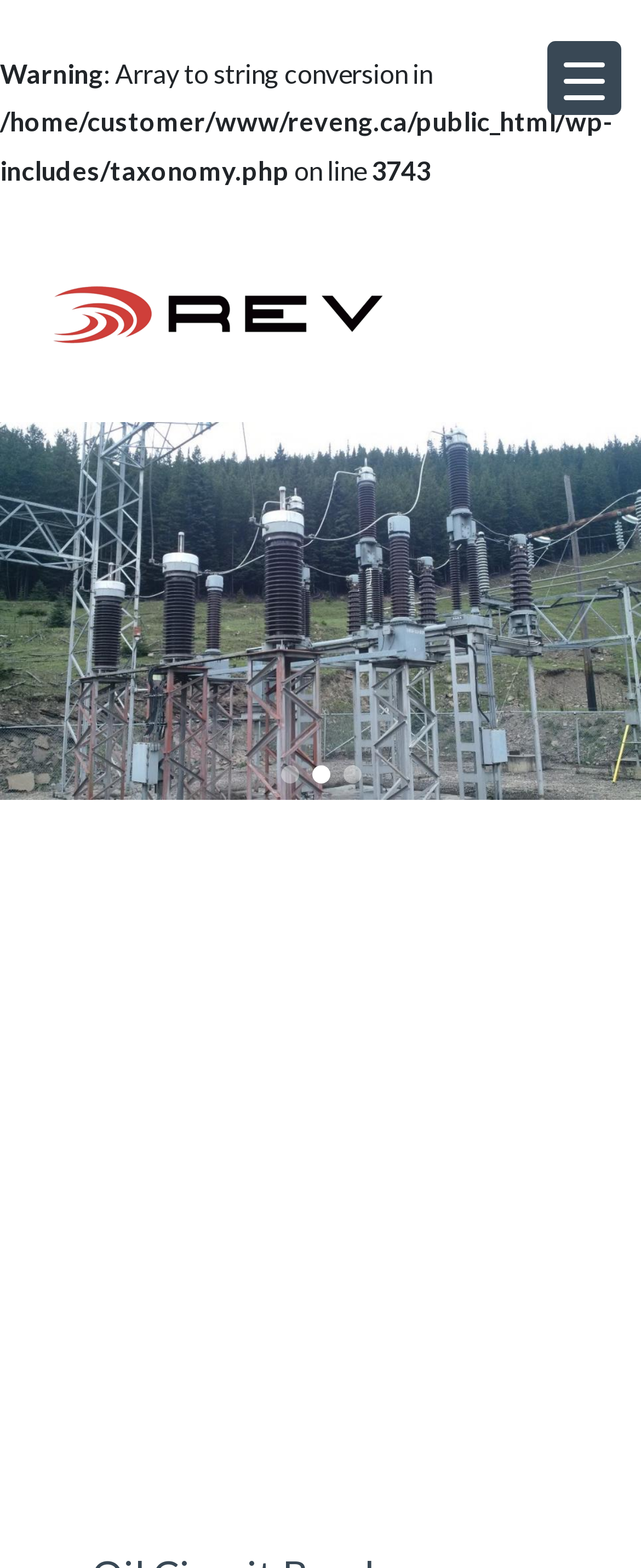Is there a menu on the page?
Please provide a detailed answer to the question.

I found a button element with the text 'Menu Trigger' located at [0.855, 0.026, 0.97, 0.073], which suggests that there is a menu on the page that can be triggered by clicking this button.